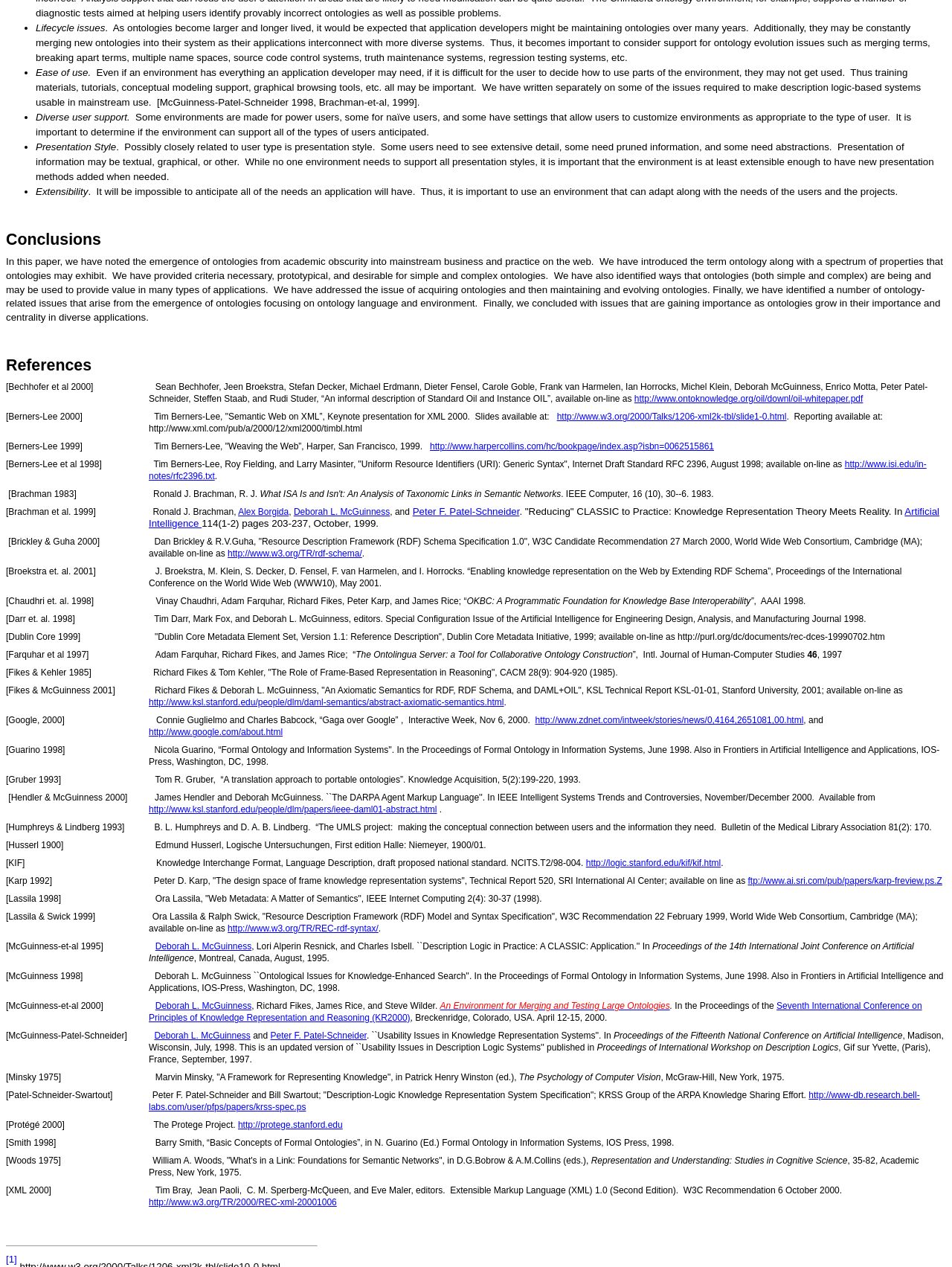Specify the bounding box coordinates of the area to click in order to execute this command: 'click the link to the paper 'Semantic Web on XML''. The coordinates should consist of four float numbers ranging from 0 to 1, and should be formatted as [left, top, right, bottom].

[0.585, 0.325, 0.826, 0.333]